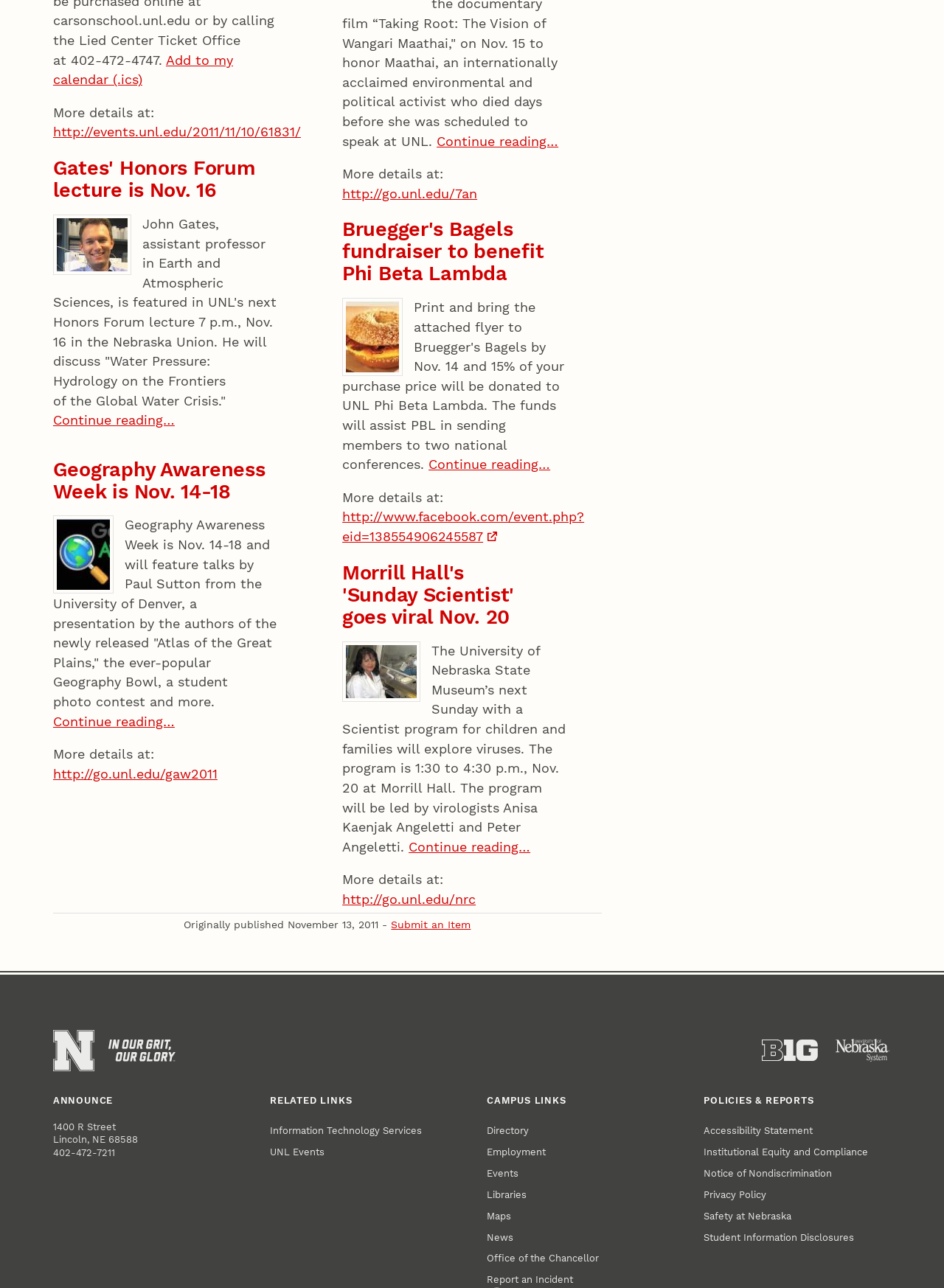Find the bounding box coordinates of the clickable area required to complete the following action: "Go back to top".

None